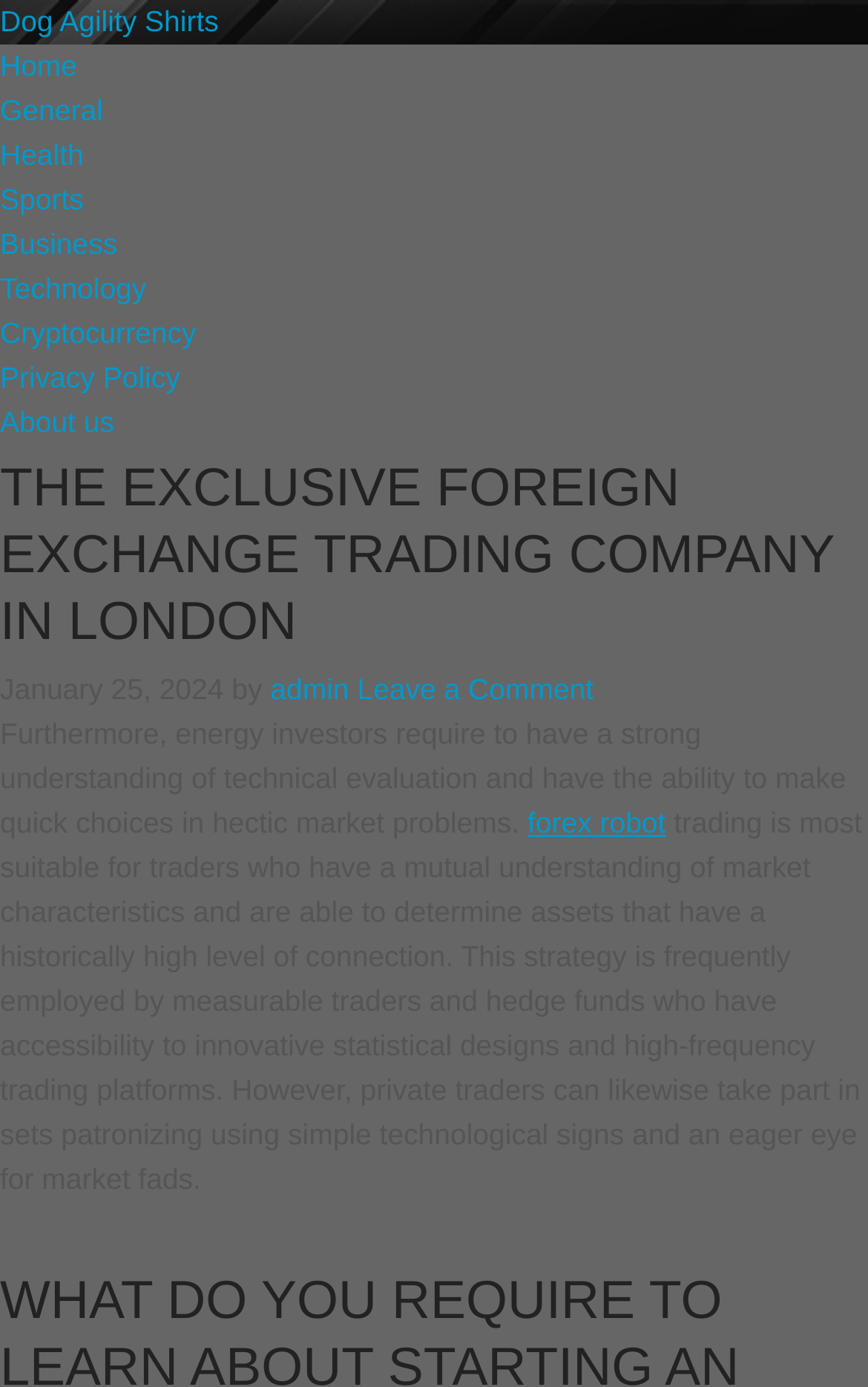Highlight the bounding box coordinates of the element you need to click to perform the following instruction: "Click on the forex robot link."

[0.608, 0.581, 0.767, 0.605]